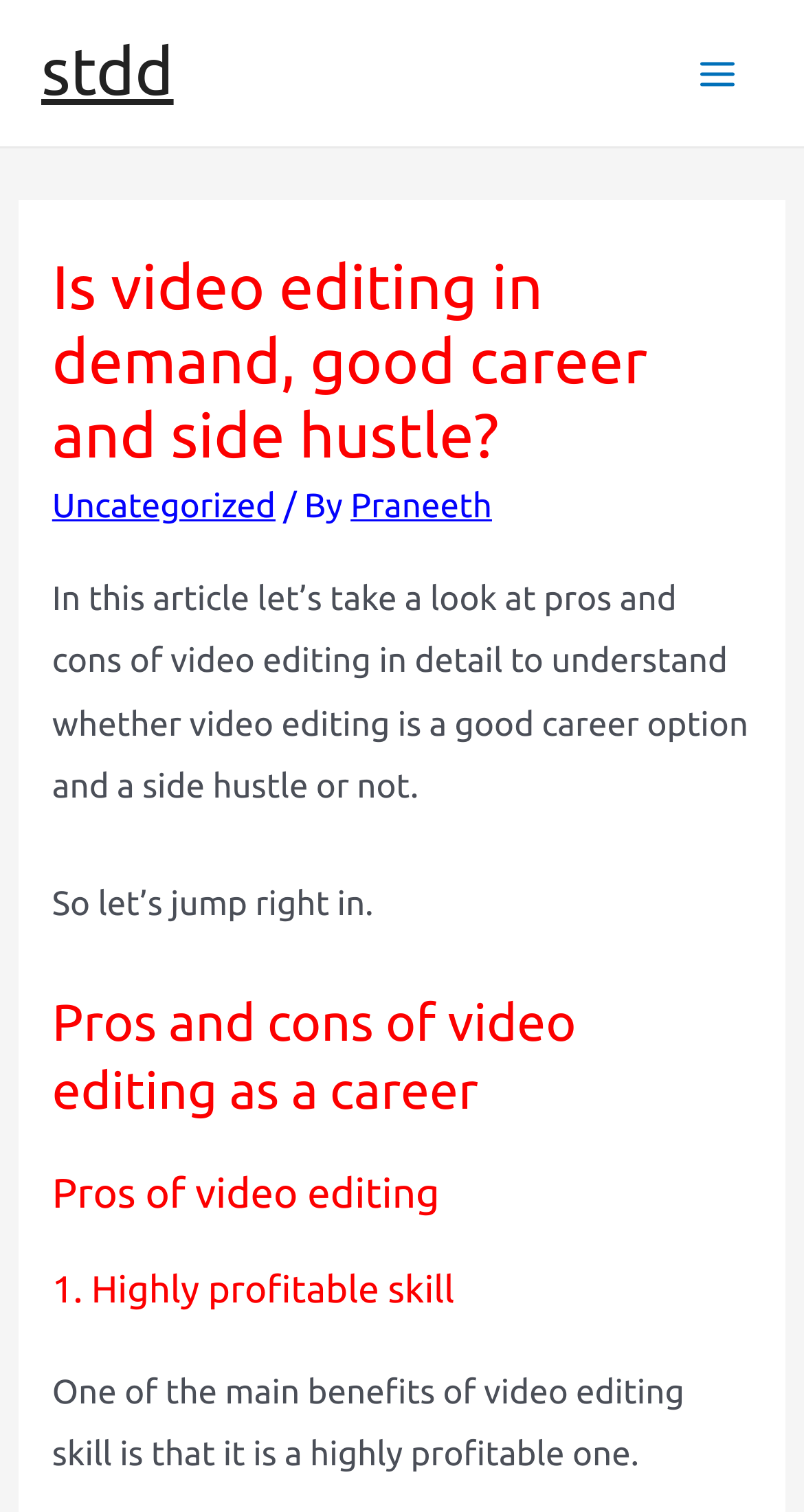What is the purpose of this article?
Look at the image and answer with only one word or phrase.

To understand video editing as a career